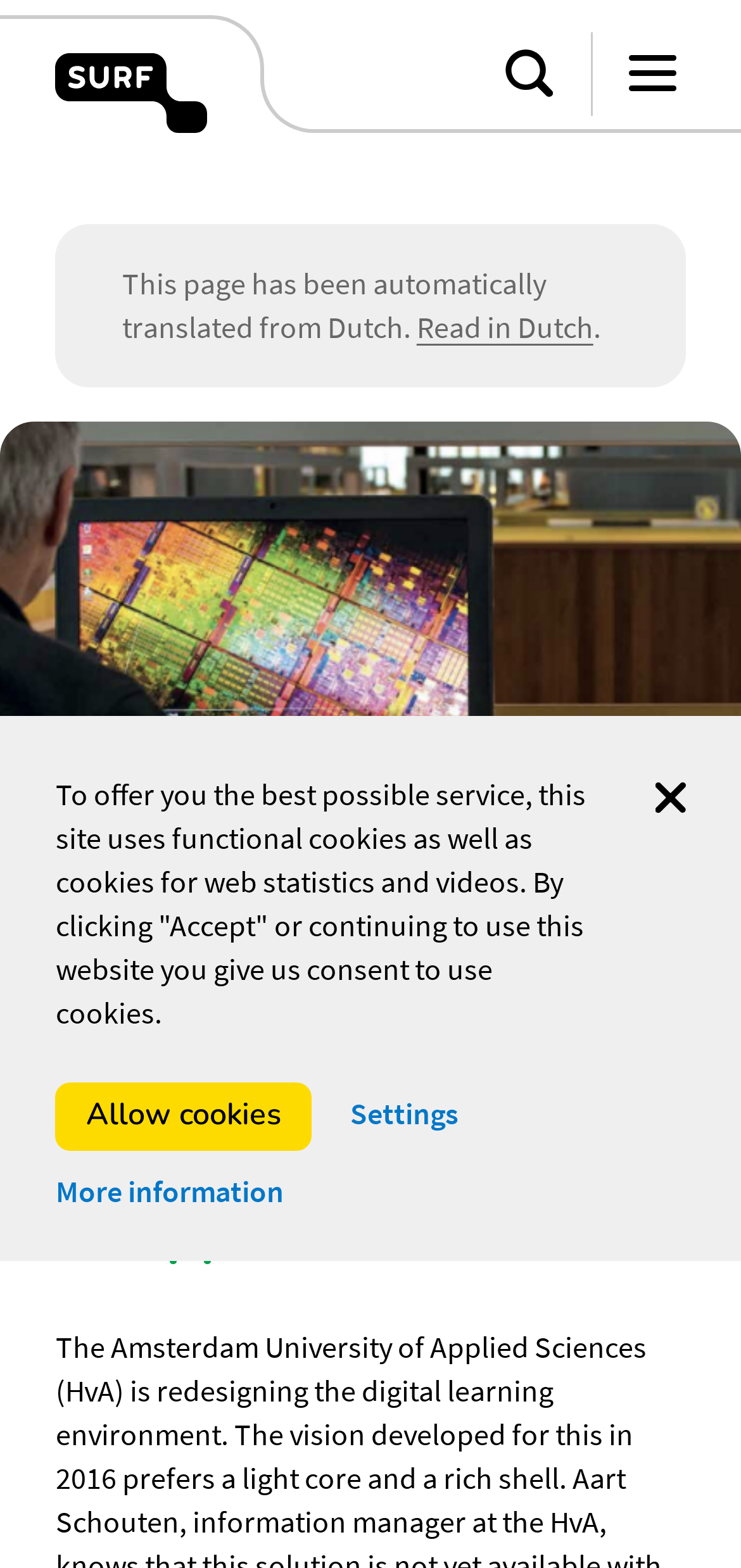Show the bounding box coordinates of the region that should be clicked to follow the instruction: "read in Dutch."

[0.562, 0.196, 0.801, 0.22]